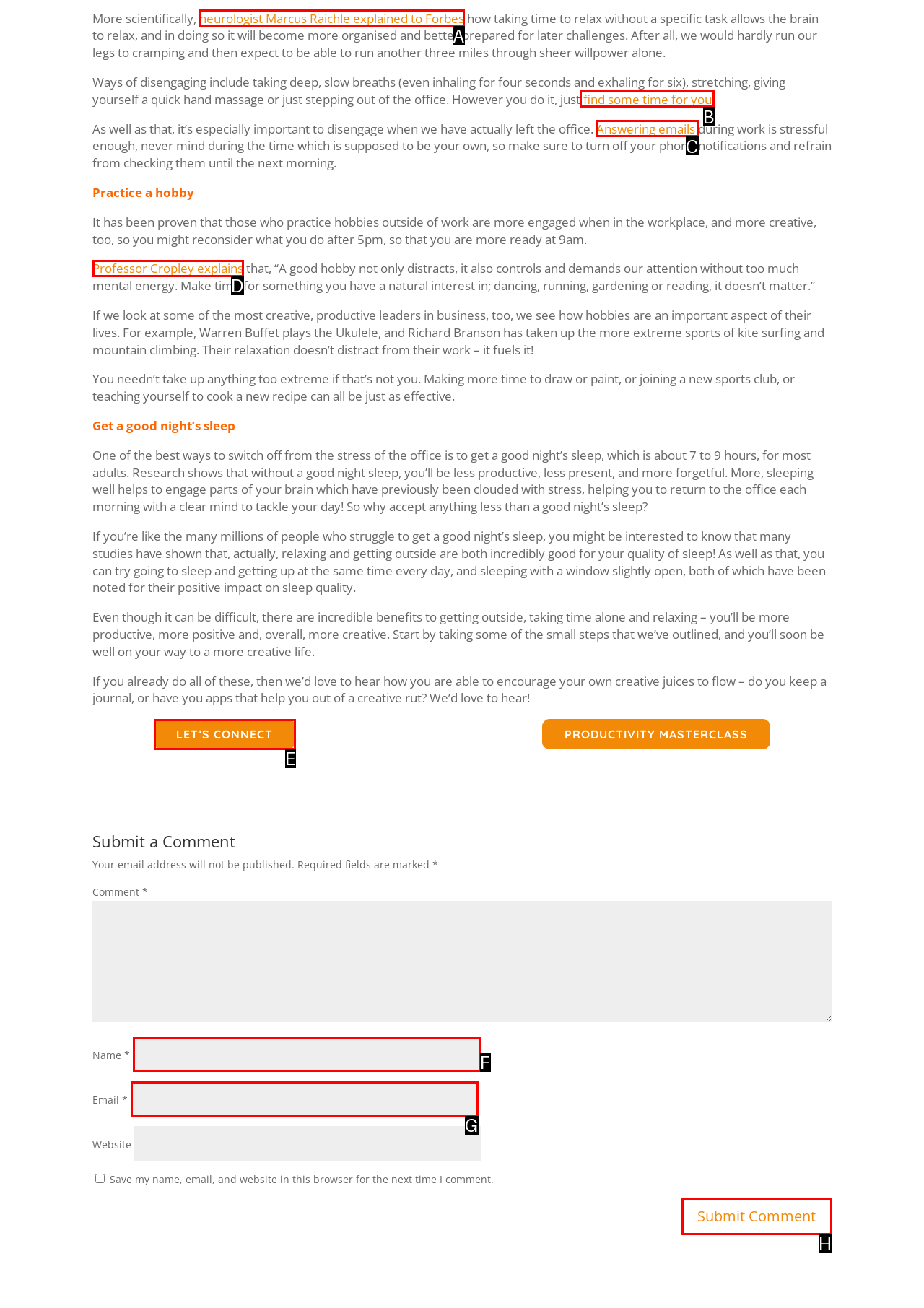Tell me which letter corresponds to the UI element that will allow you to click the 'find some time for you' link. Answer with the letter directly.

B